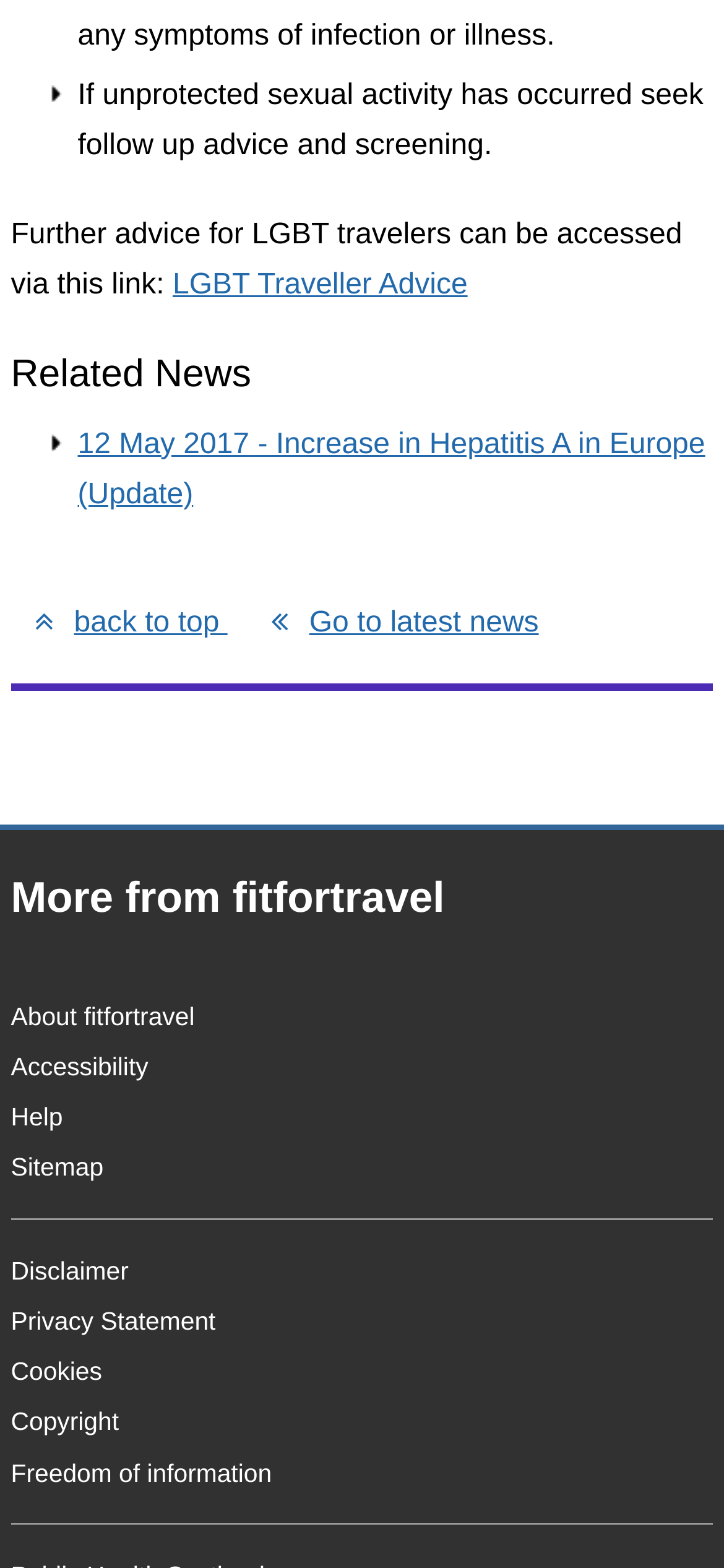What can be accessed by clicking on 'More from fitfortravel'?
Answer the question with a single word or phrase, referring to the image.

Related links